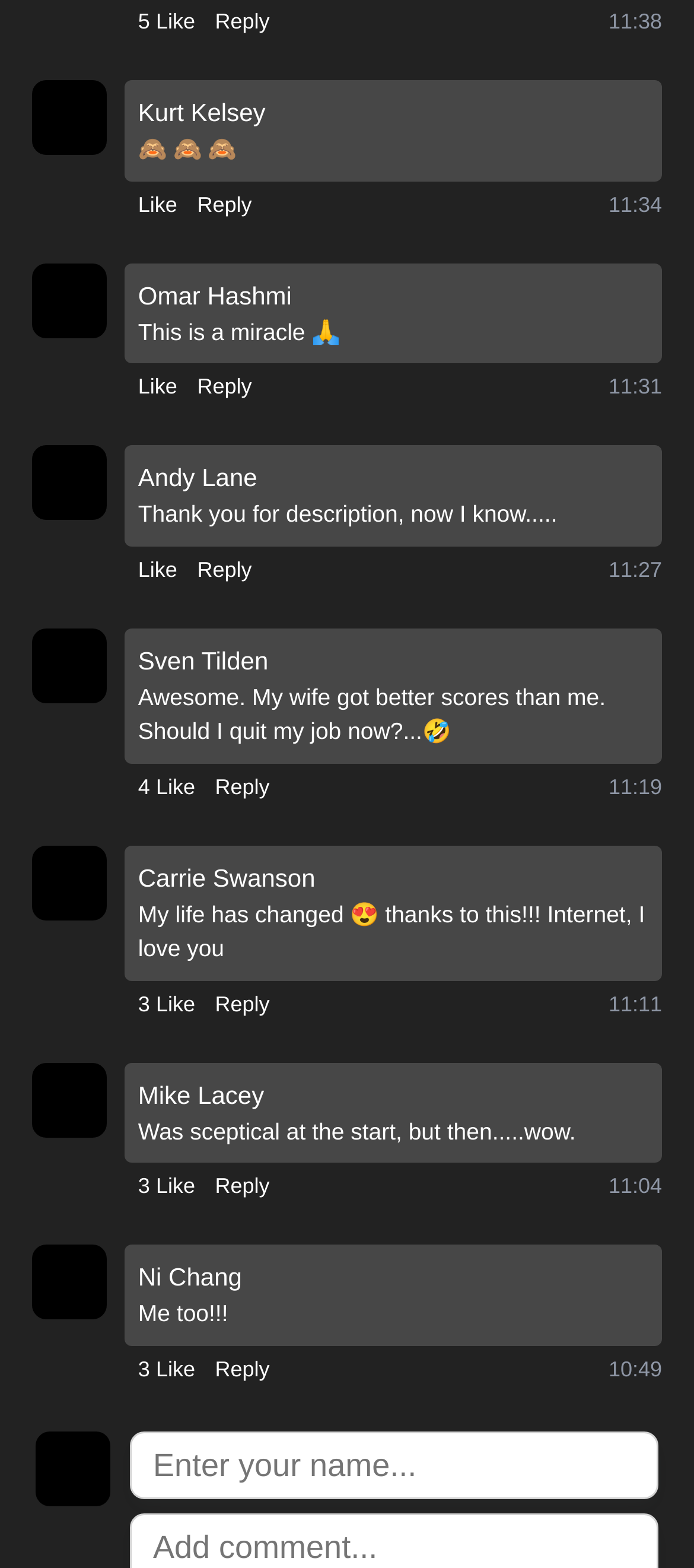Give a one-word or short phrase answer to the question: 
What is the purpose of the textbox at the bottom?

Add a comment